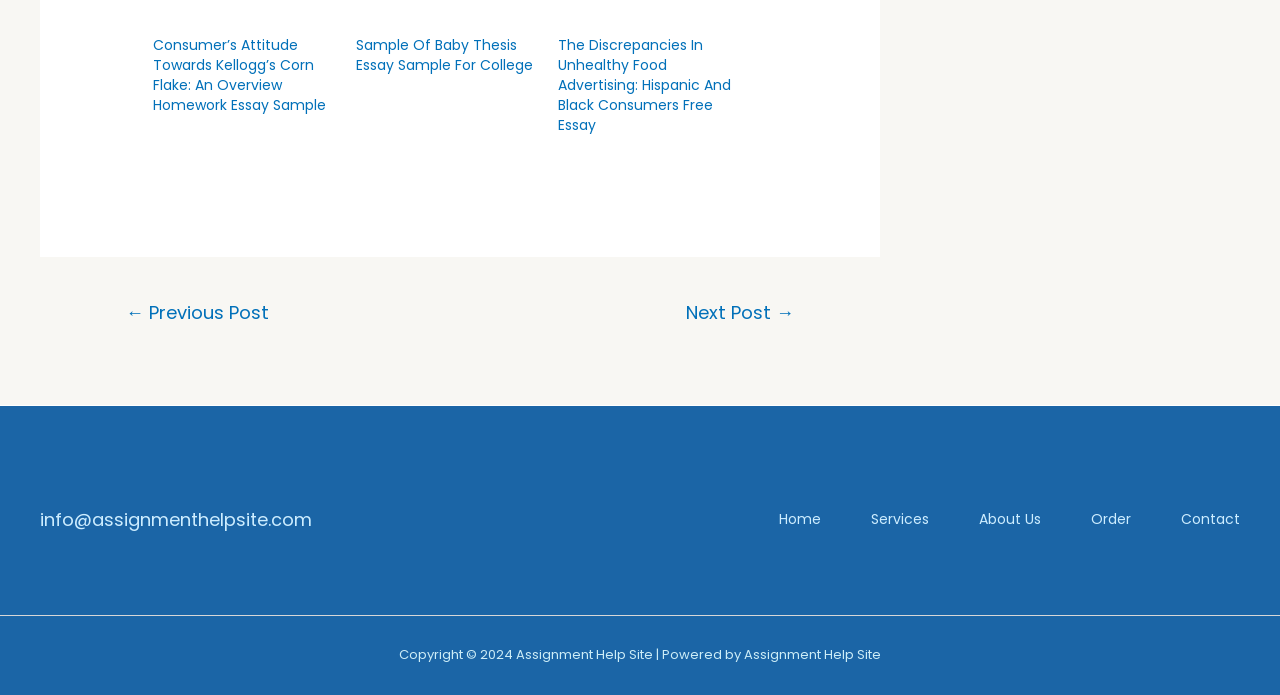Please examine the image and answer the question with a detailed explanation:
How many navigation menus are on this webpage?

There are two navigation menus on this webpage: one at the top with links to previous and next posts, and another at the bottom with links to Home, Services, About Us, Order, and Contact.